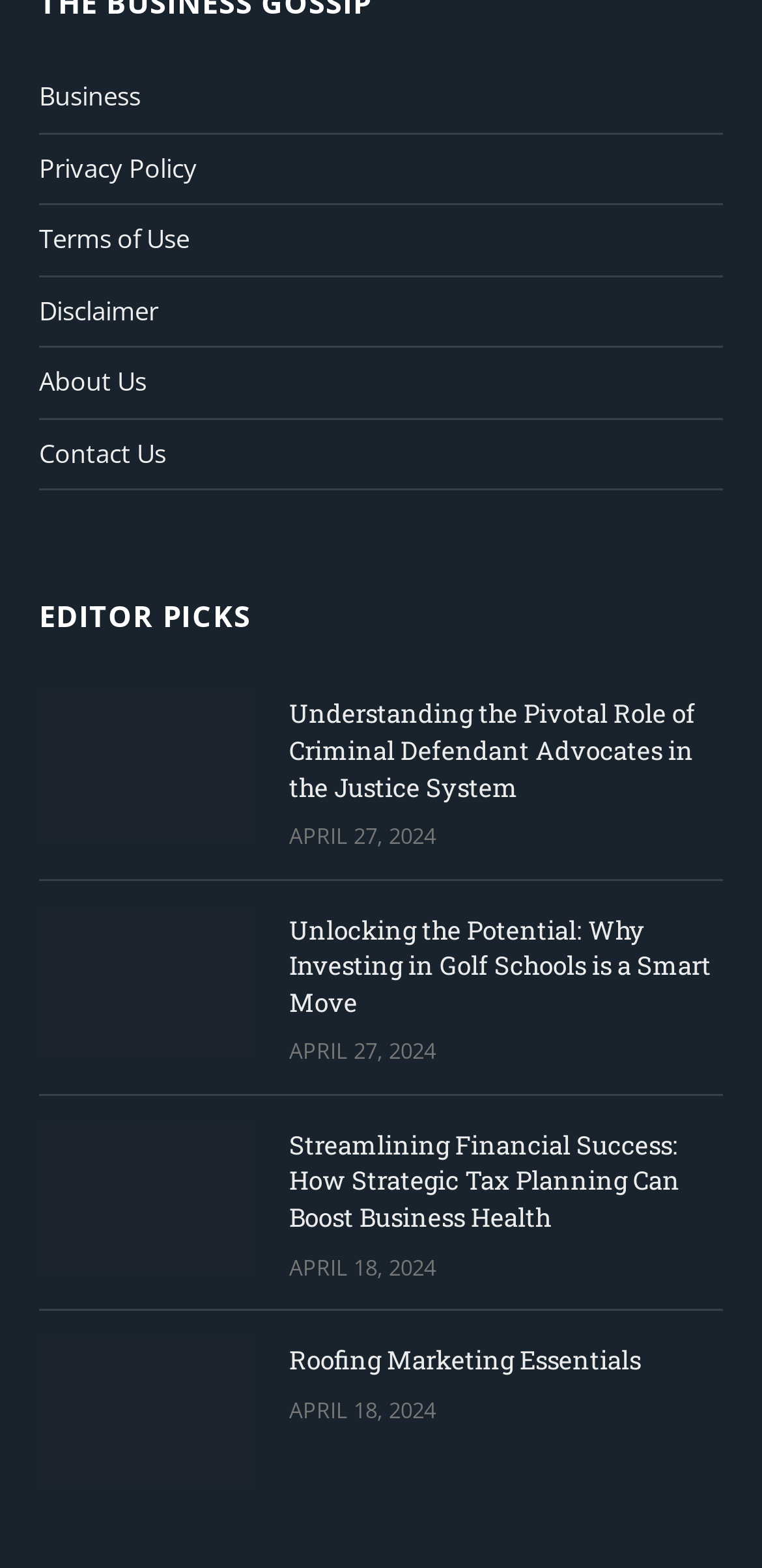Give the bounding box coordinates for the element described as: "Roofing Marketing Essentials".

[0.379, 0.856, 0.841, 0.878]